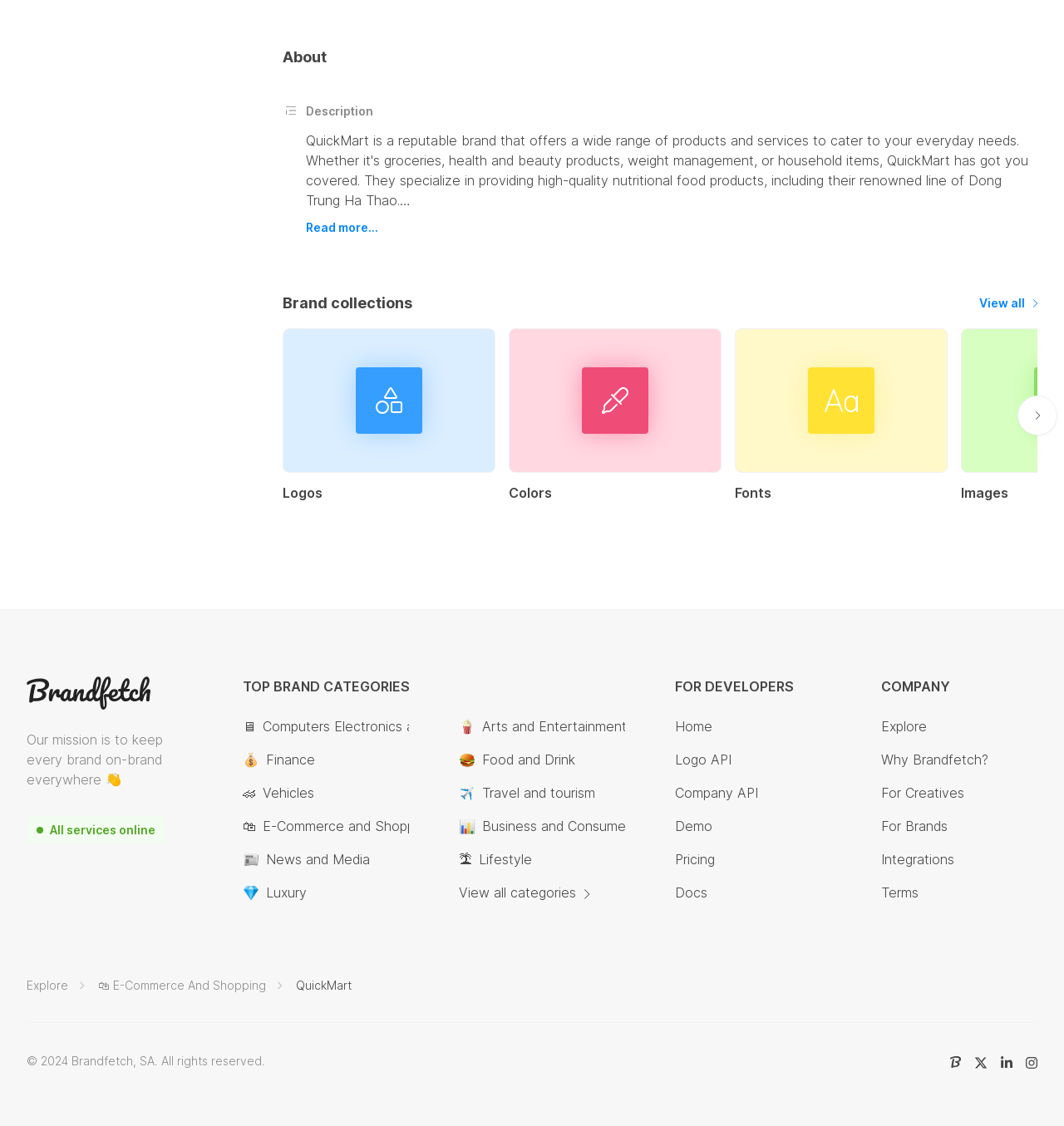Please find the bounding box for the UI element described by: "E-Commerce and Shopping".

[0.247, 0.725, 0.406, 0.743]